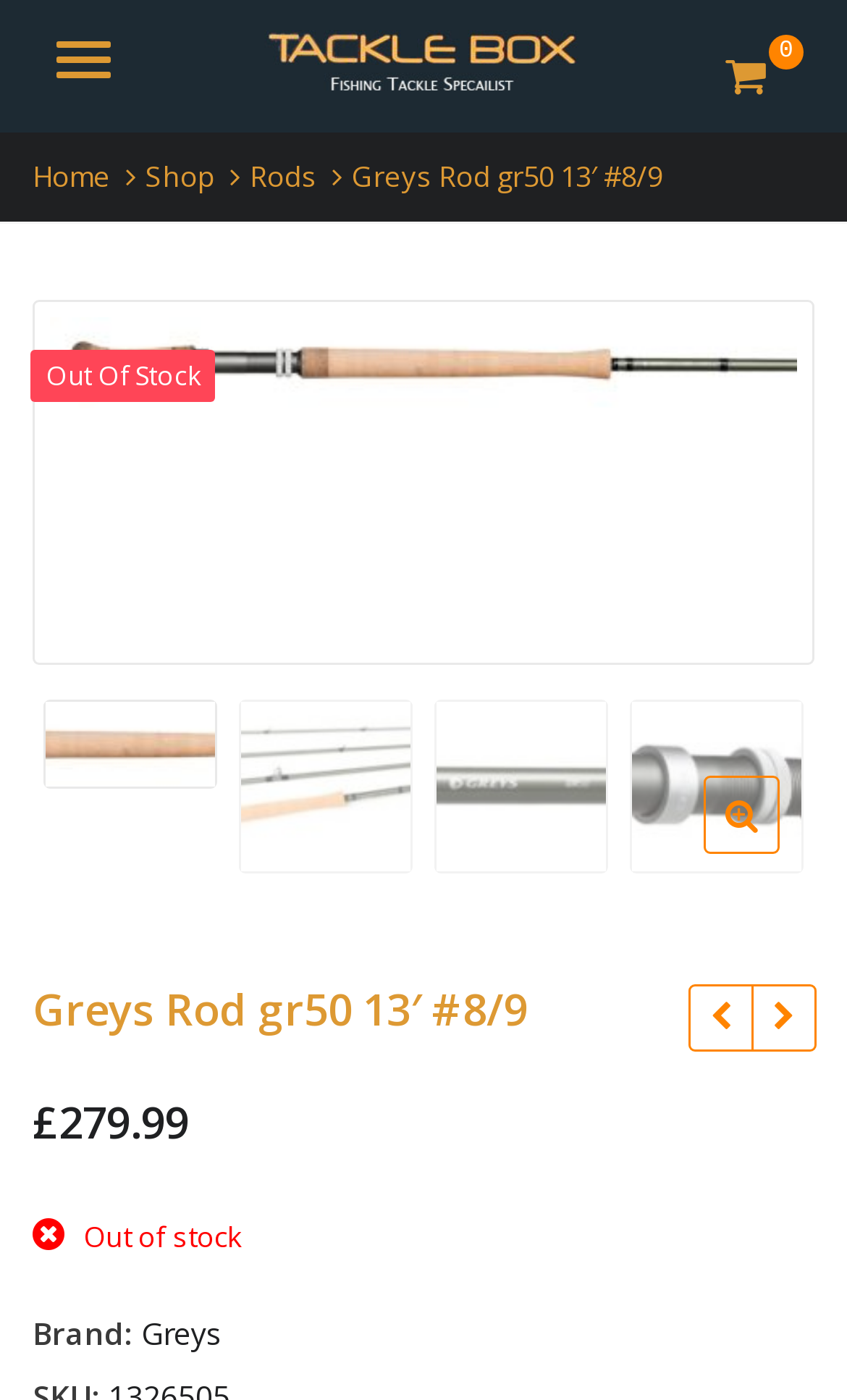Please provide a short answer using a single word or phrase for the question:
What is the logo of the website?

Woodley